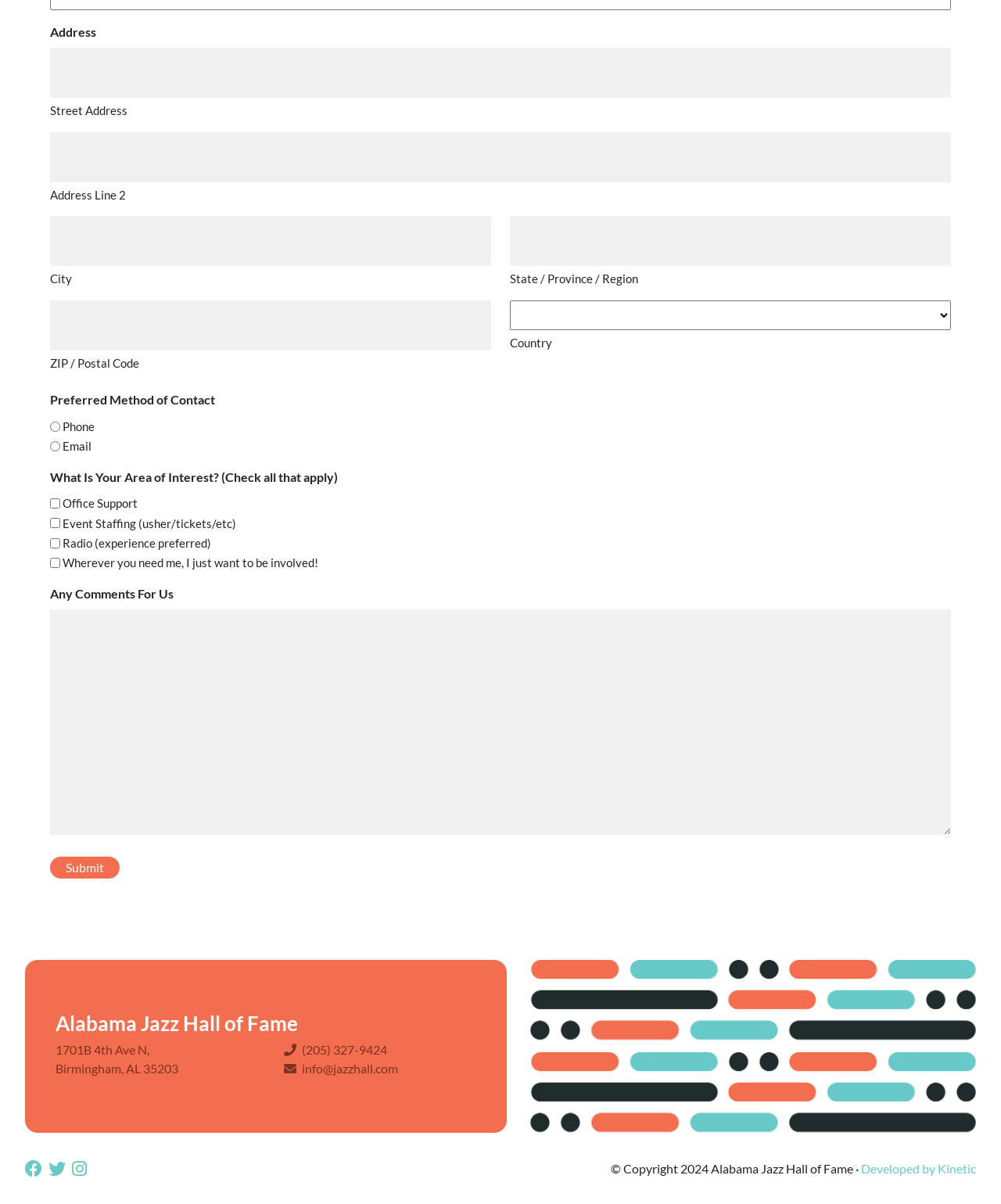Find the coordinates for the bounding box of the element with this description: "parent_node: City name="input_11.3"".

[0.05, 0.18, 0.491, 0.221]